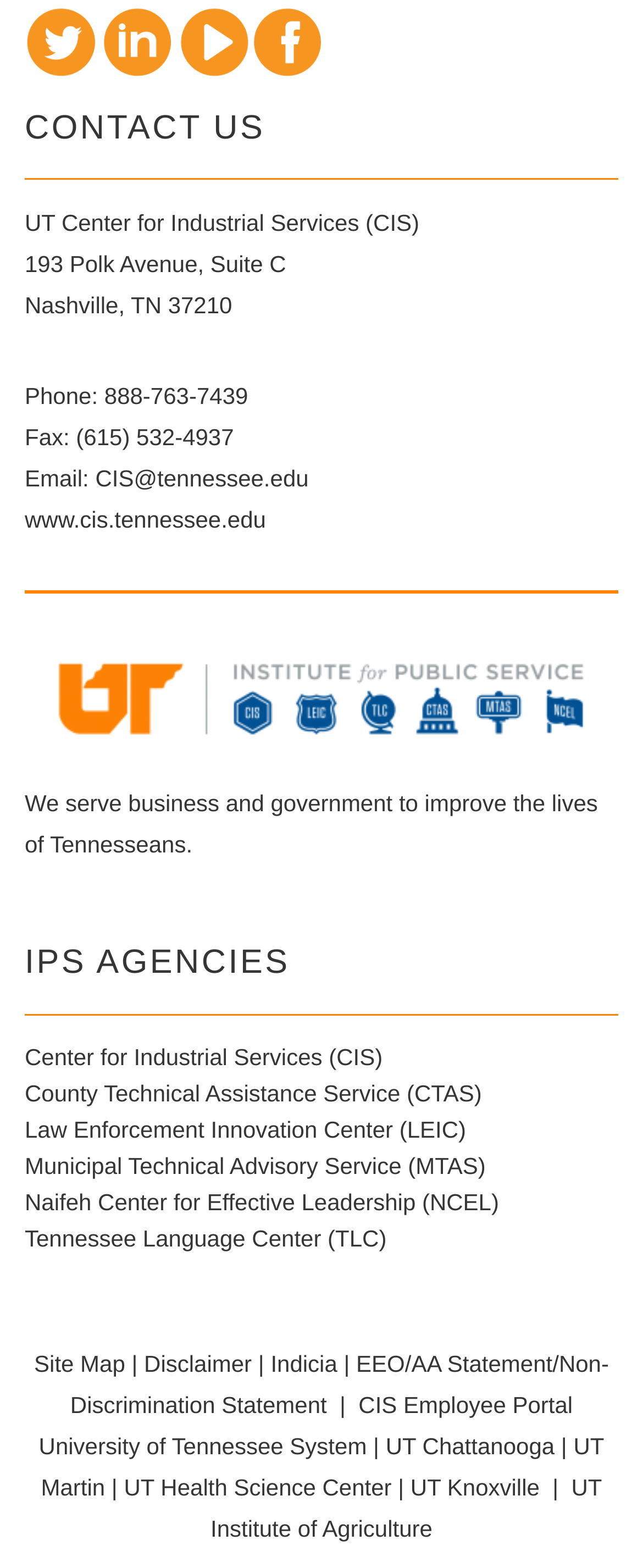Analyze the image and provide a detailed answer to the question: What is the purpose of the center?

I found the answer by looking at the StaticText element with the text 'We serve business and government to improve the lives of Tennesseans.' which is located at [0.038, 0.503, 0.93, 0.546] and is a child of the navigation element with the text 'CONTACT US'.